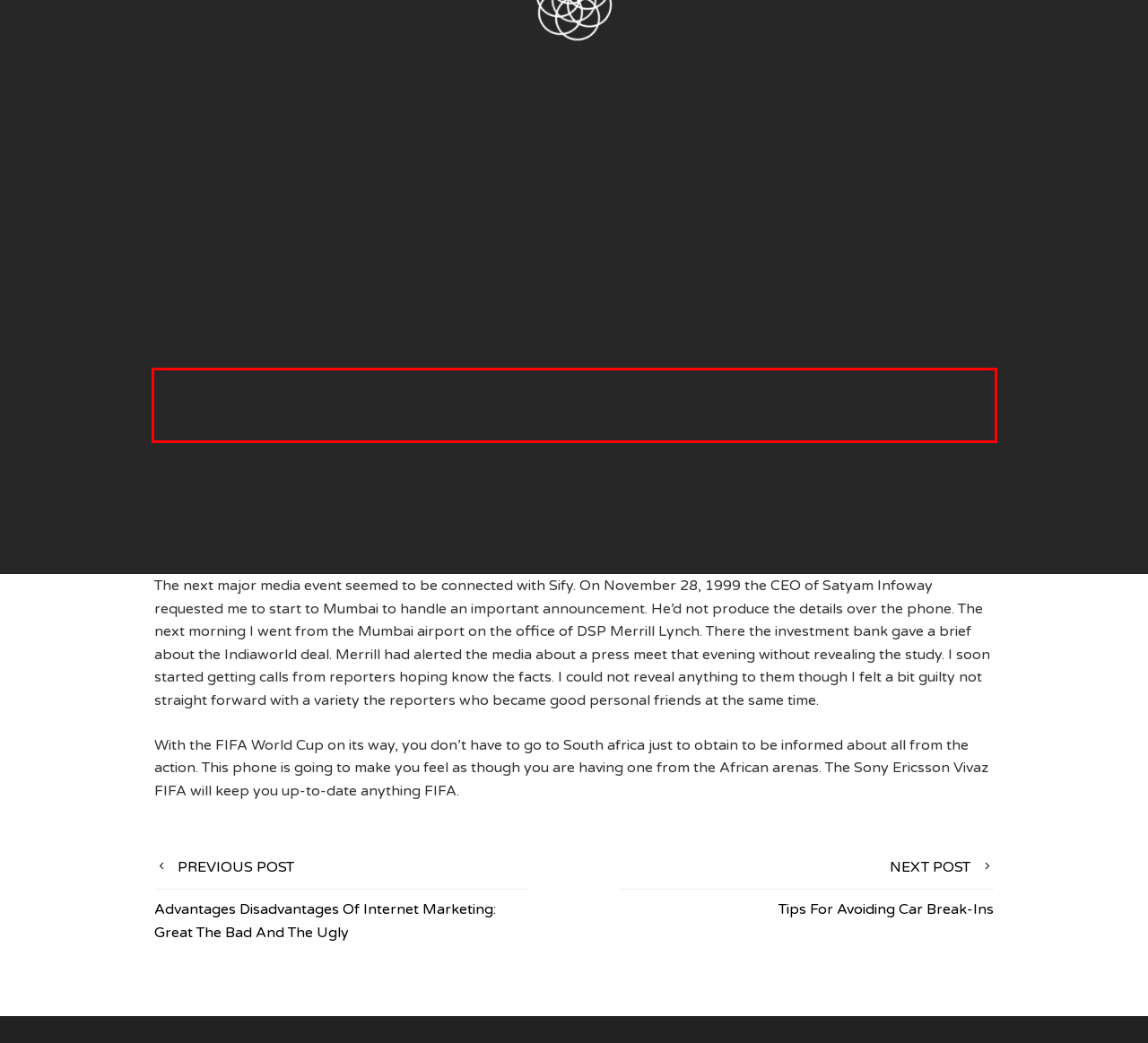Given the screenshot of a webpage, identify the red rectangle bounding box and recognize the text content inside it, generating the extracted text.

Are that you Formula 1 fan? I’ll tell you what, honestly, I’m a lot of a fan but that does not mean I don’t love this app. 무료스포츠중계 provides not simply live updates for every F1 race around Football news the field of. Plain and simple, the graphics and characteristics are stimulating. If you download this app, will not be dismayed!